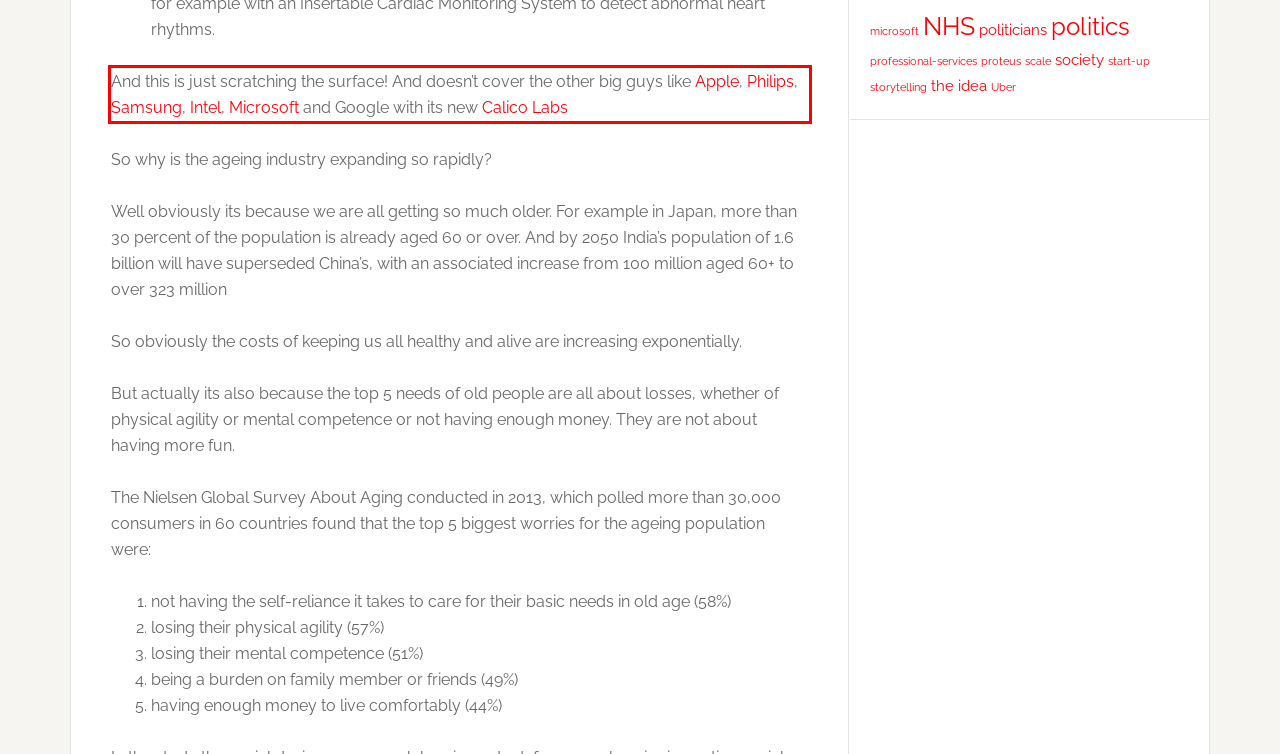Inspect the webpage screenshot that has a red bounding box and use OCR technology to read and display the text inside the red bounding box.

And this is just scratching the surface! And doesn’t cover the other big guys like Apple, Philips, Samsung, Intel, Microsoft and Google with its new Calico Labs